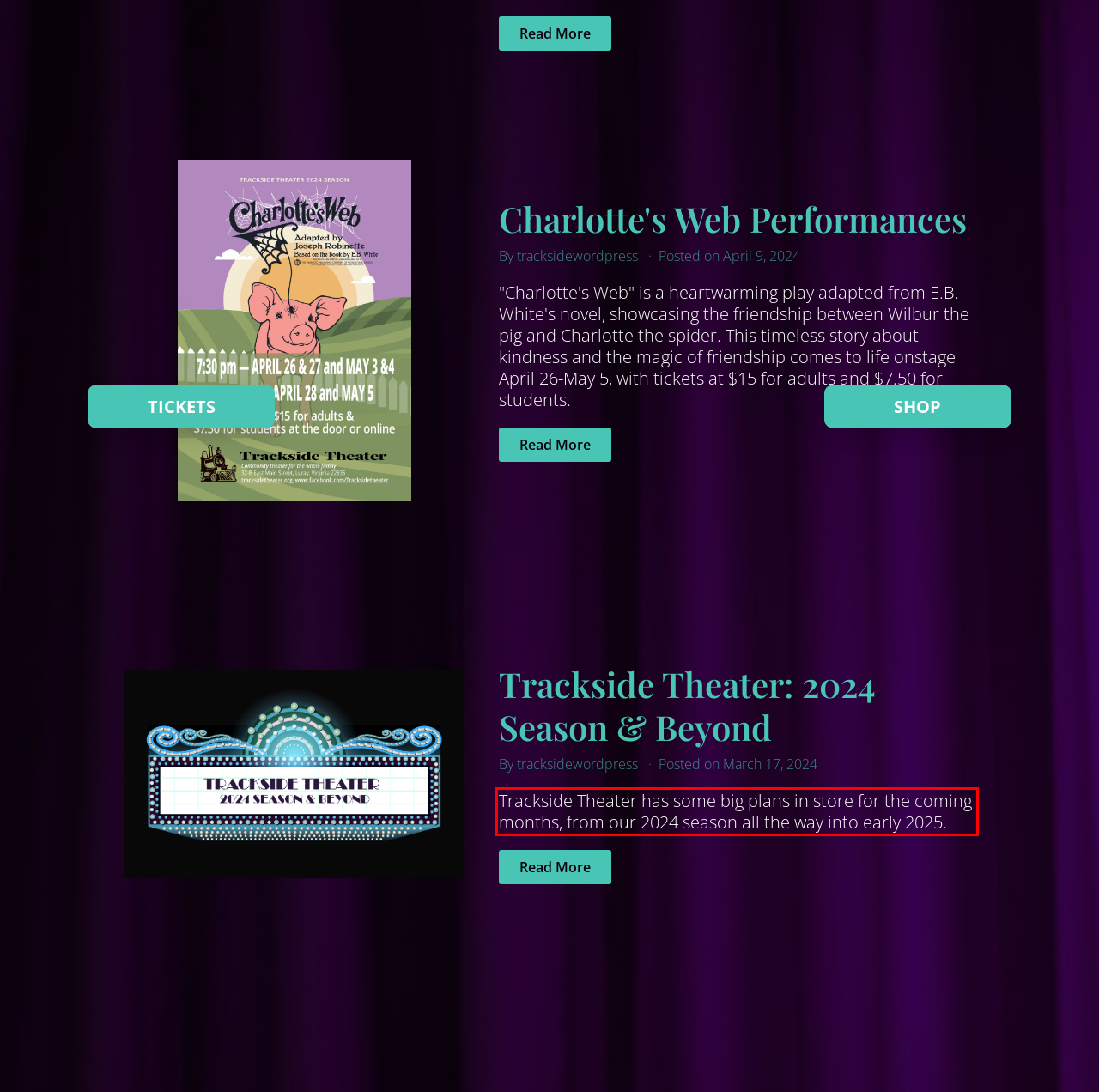Within the screenshot of the webpage, locate the red bounding box and use OCR to identify and provide the text content inside it.

Trackside Theater has some big plans in store for the coming months, from our 2024 season all the way into early 2025.